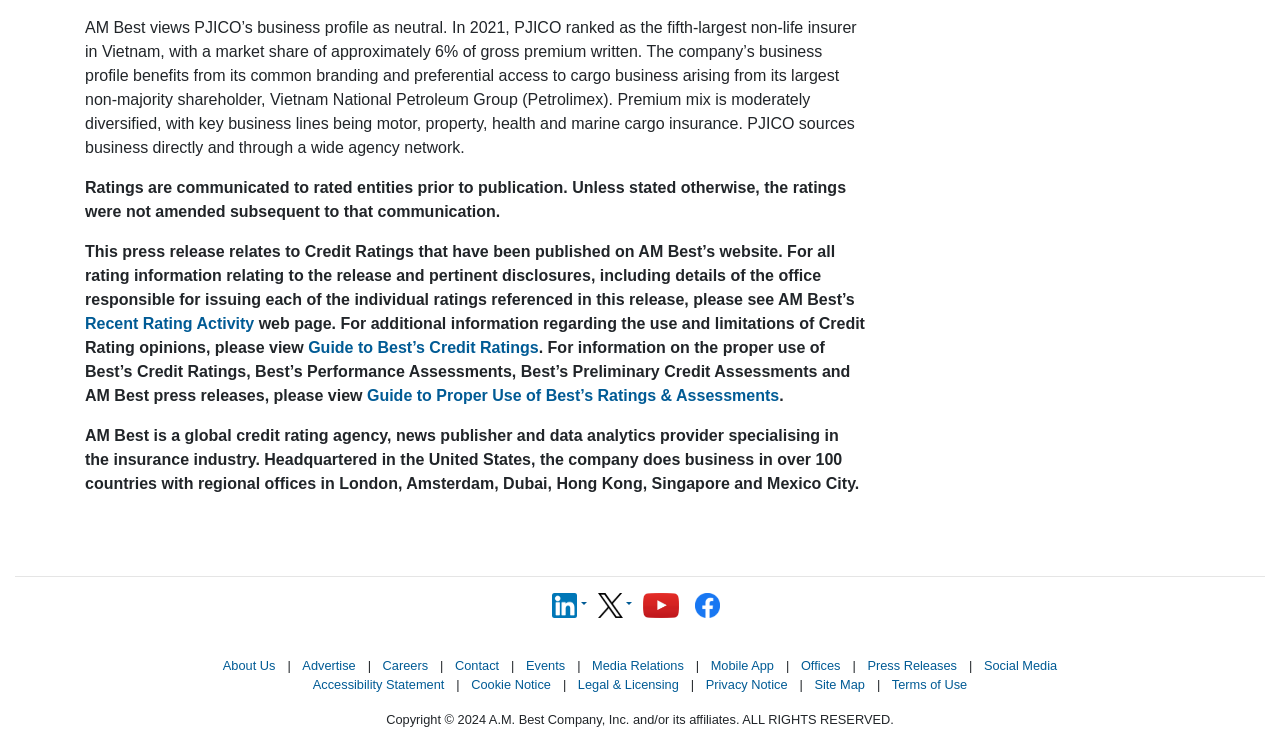Determine the bounding box for the UI element that matches this description: "Guide to Best’s Credit Ratings".

[0.241, 0.454, 0.421, 0.477]